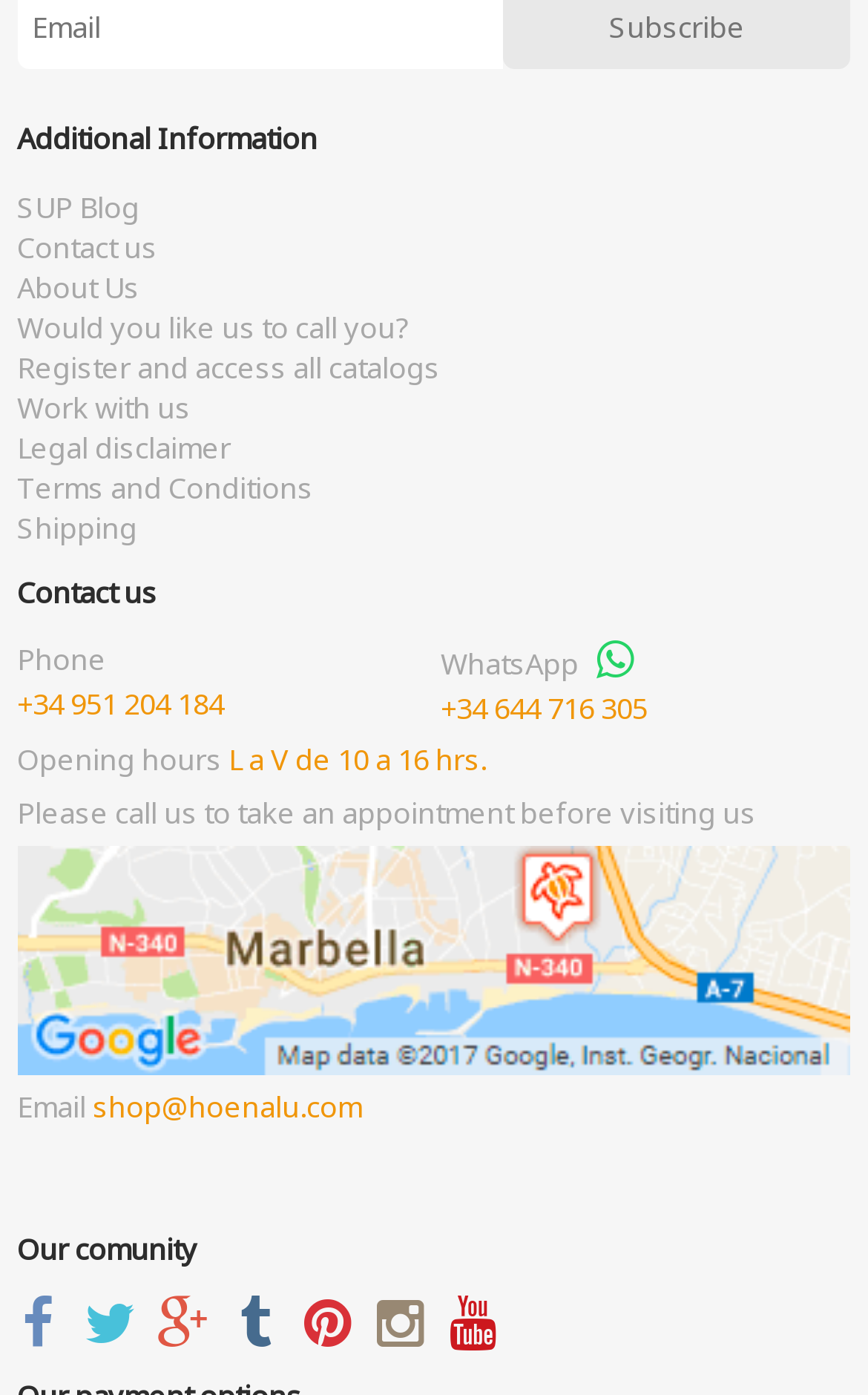Please determine the bounding box coordinates of the element's region to click for the following instruction: "Contact us through phone".

[0.02, 0.459, 0.123, 0.487]